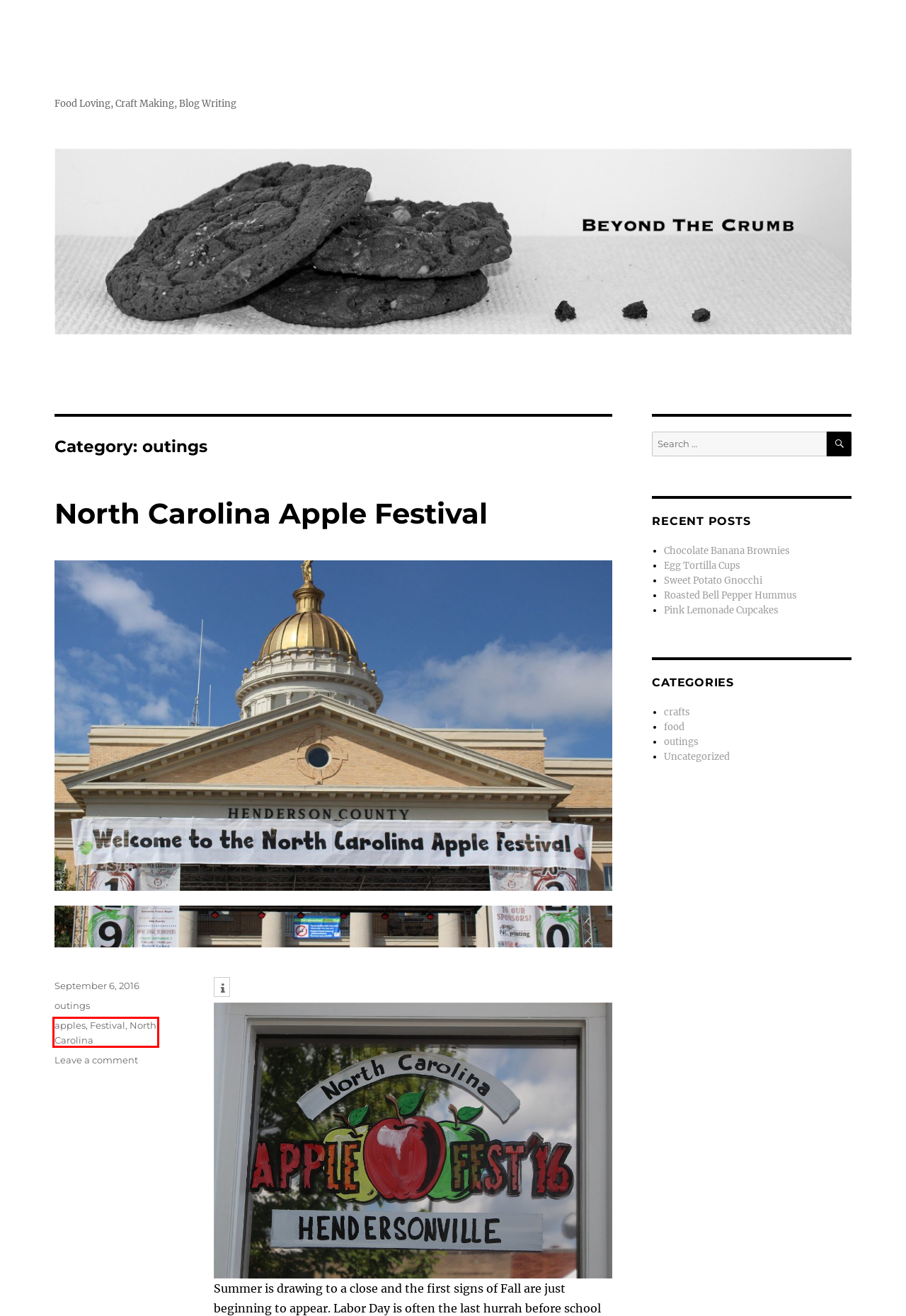You have a screenshot of a webpage with a red bounding box around a UI element. Determine which webpage description best matches the new webpage that results from clicking the element in the bounding box. Here are the candidates:
A. apples
B. North Carolina Apple Festival
C. Sweet Potato Gnocchi
D. Egg Tortilla Cups
E. North Carolina
F. Uncategorized
G. crafts
H. Festival

E